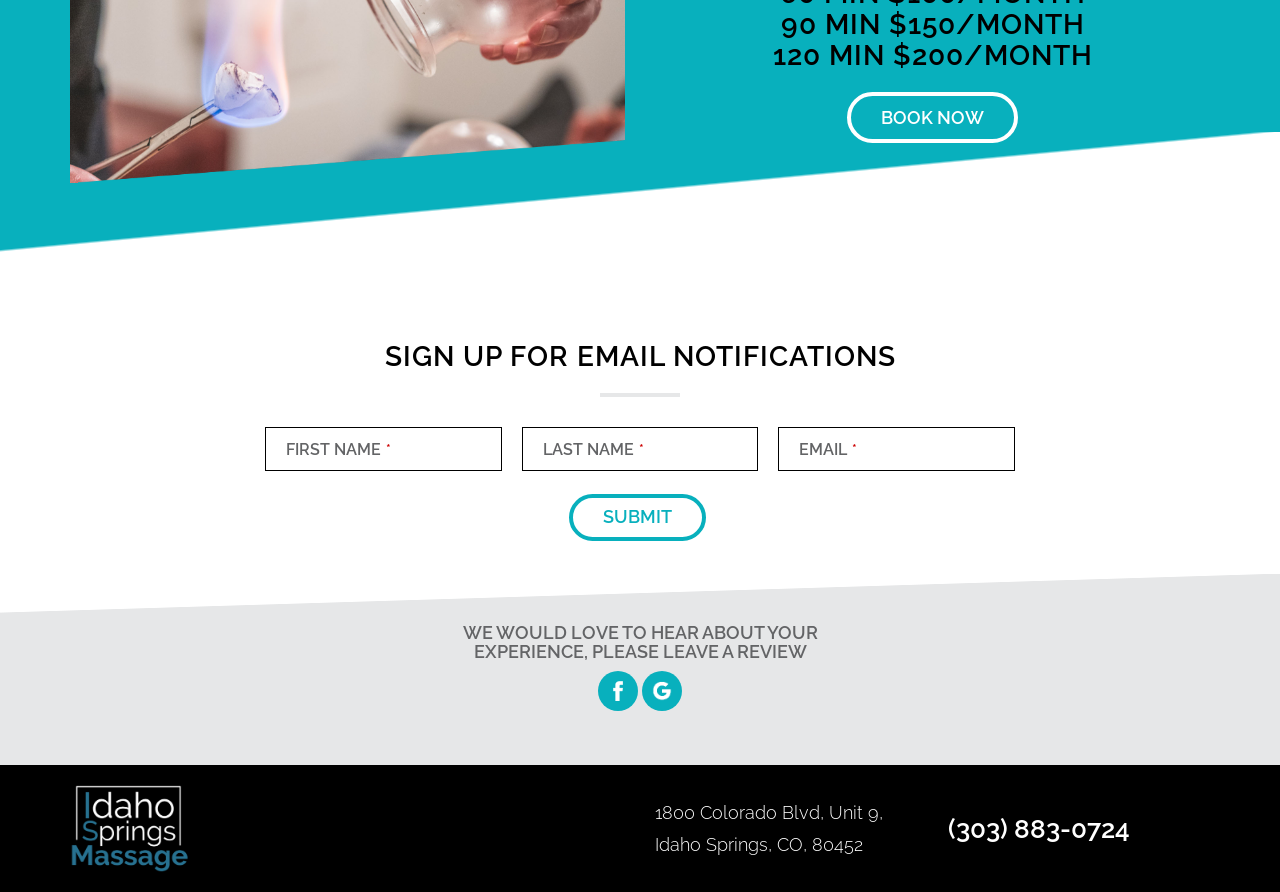Based on the element description parent_node: EMAIL* name="quform_1_7", identify the bounding box coordinates for the UI element. The coordinates should be in the format (top-left x, top-left y, bottom-right x, bottom-right y) and within the 0 to 1 range.

[0.608, 0.479, 0.793, 0.528]